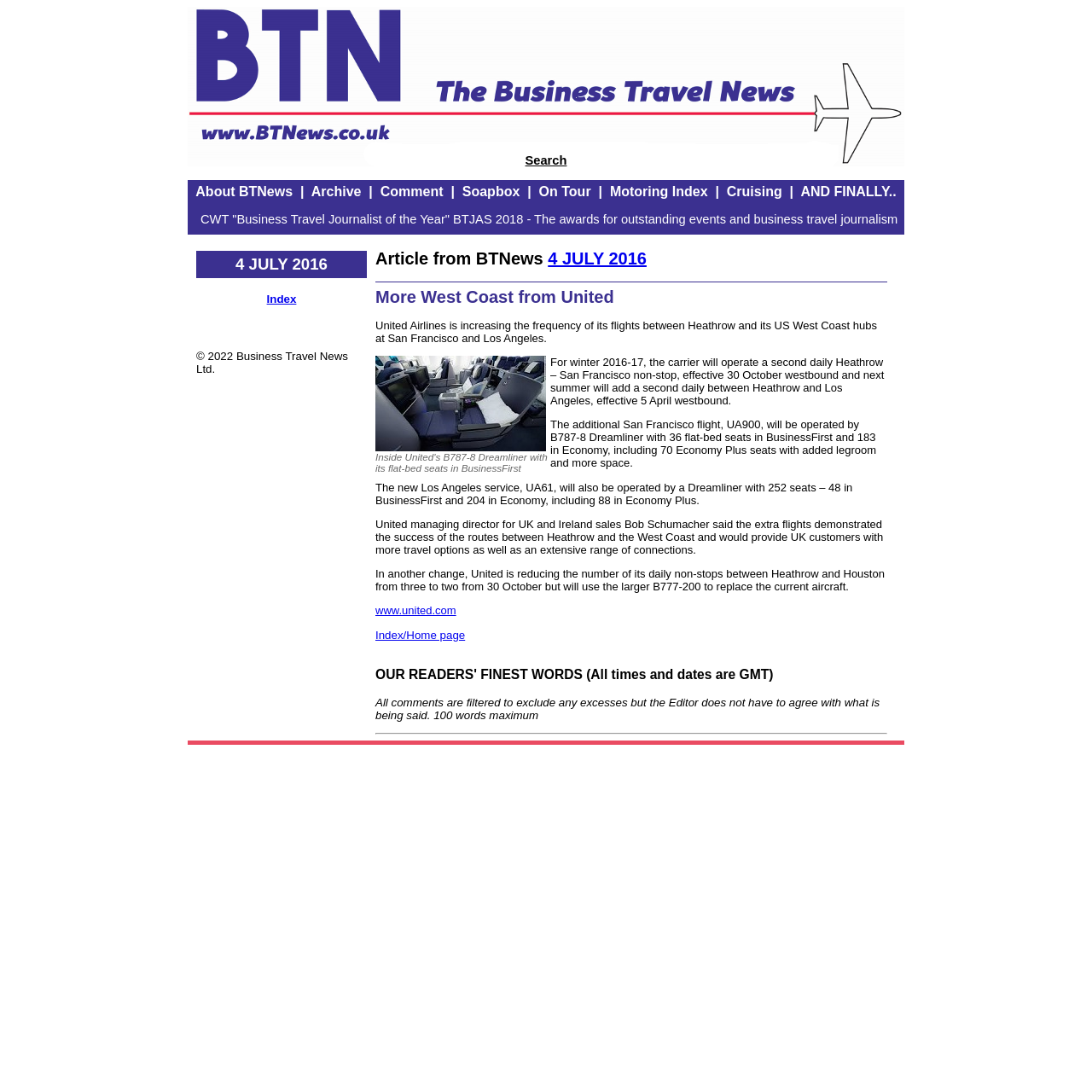Bounding box coordinates are specified in the format (top-left x, top-left y, bottom-right x, bottom-right y). All values are floating point numbers bounded between 0 and 1. Please provide the bounding box coordinate of the region this sentence describes: Soapbox

[0.423, 0.169, 0.476, 0.182]